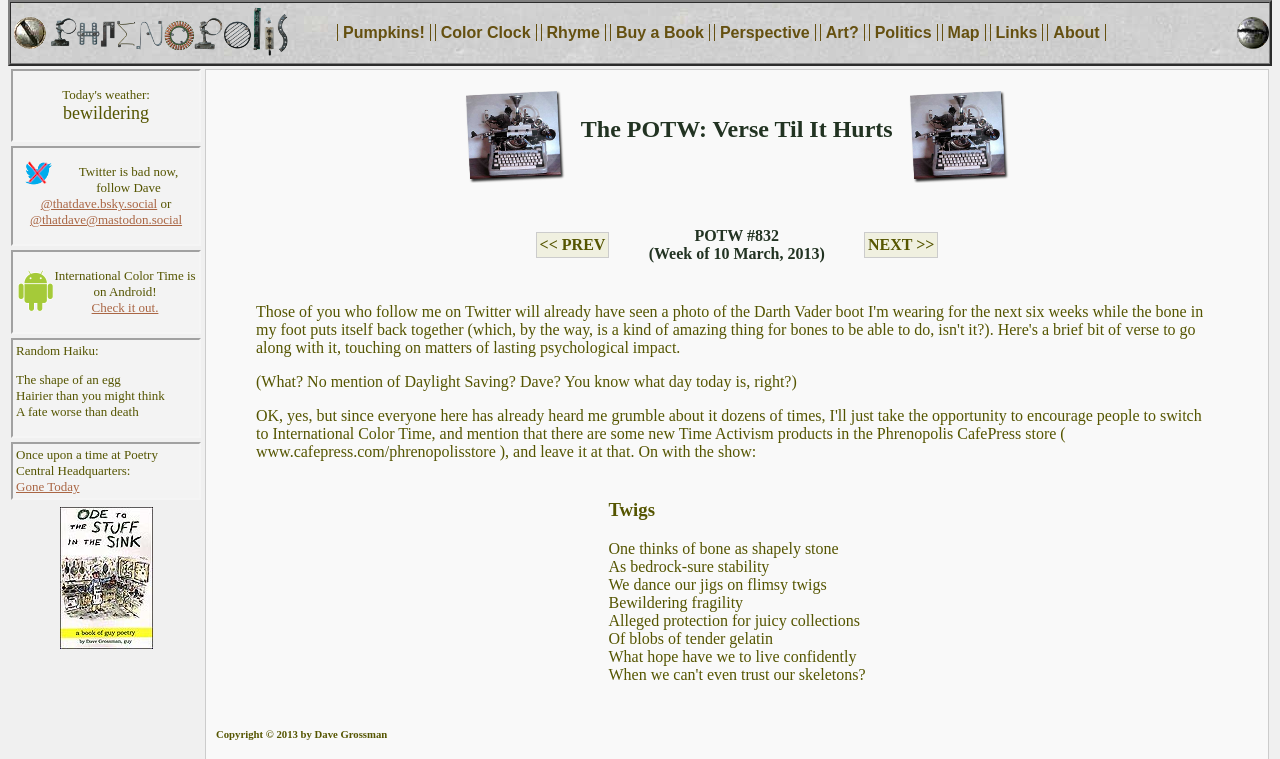Please predict the bounding box coordinates of the element's region where a click is necessary to complete the following instruction: "Read the poem Twigs". The coordinates should be represented by four float numbers between 0 and 1, i.e., [left, top, right, bottom].

[0.475, 0.632, 0.677, 0.923]